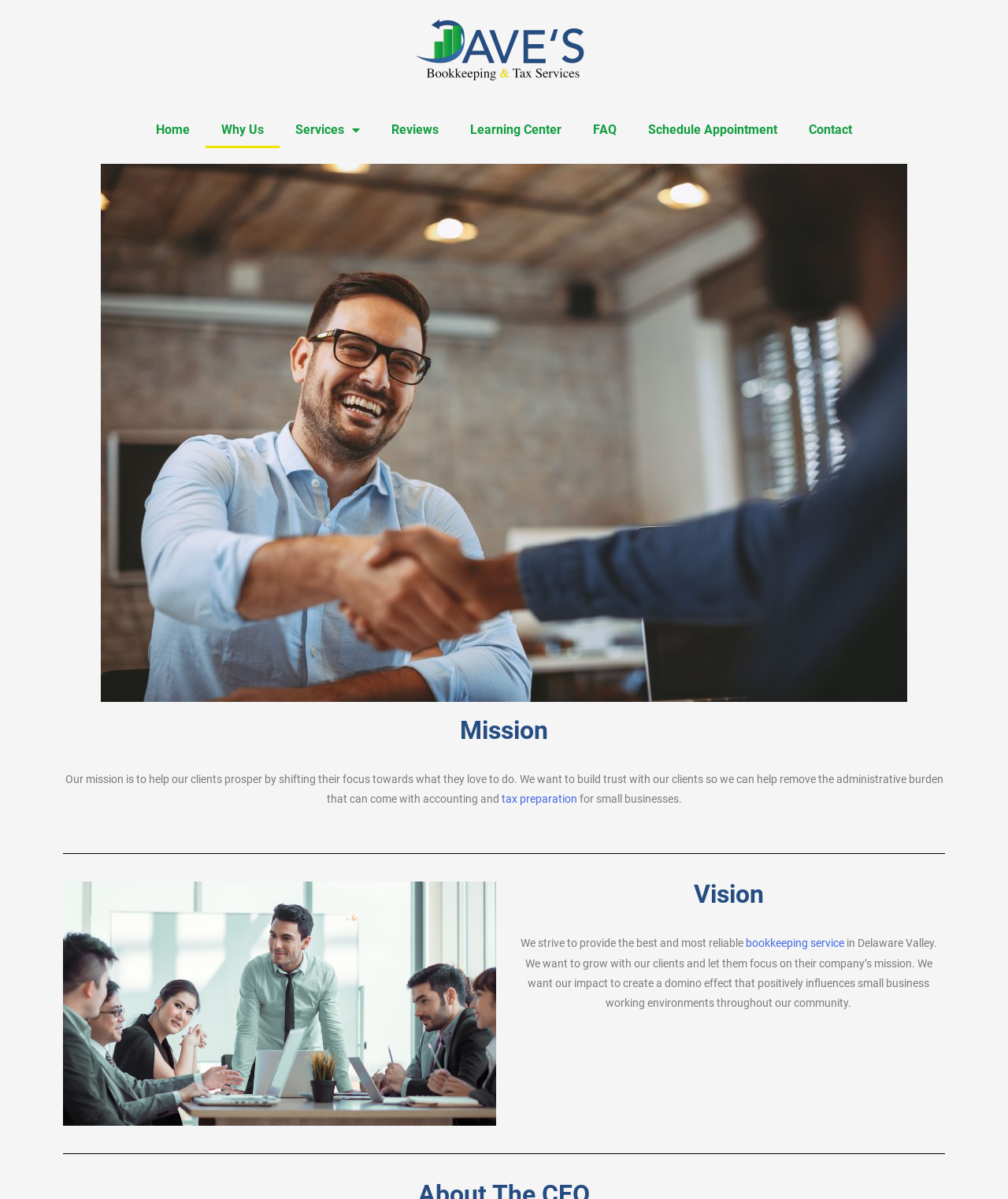What is the link above 'Mission'?
Look at the image and respond to the question as thoroughly as possible.

By analyzing the bounding box coordinates, I found that the link 'Home' is above the 'Mission' heading, which has the bounding box coordinates [0.062, 0.599, 0.938, 0.62]. The link 'Home' has the bounding box coordinates [0.139, 0.093, 0.204, 0.124].